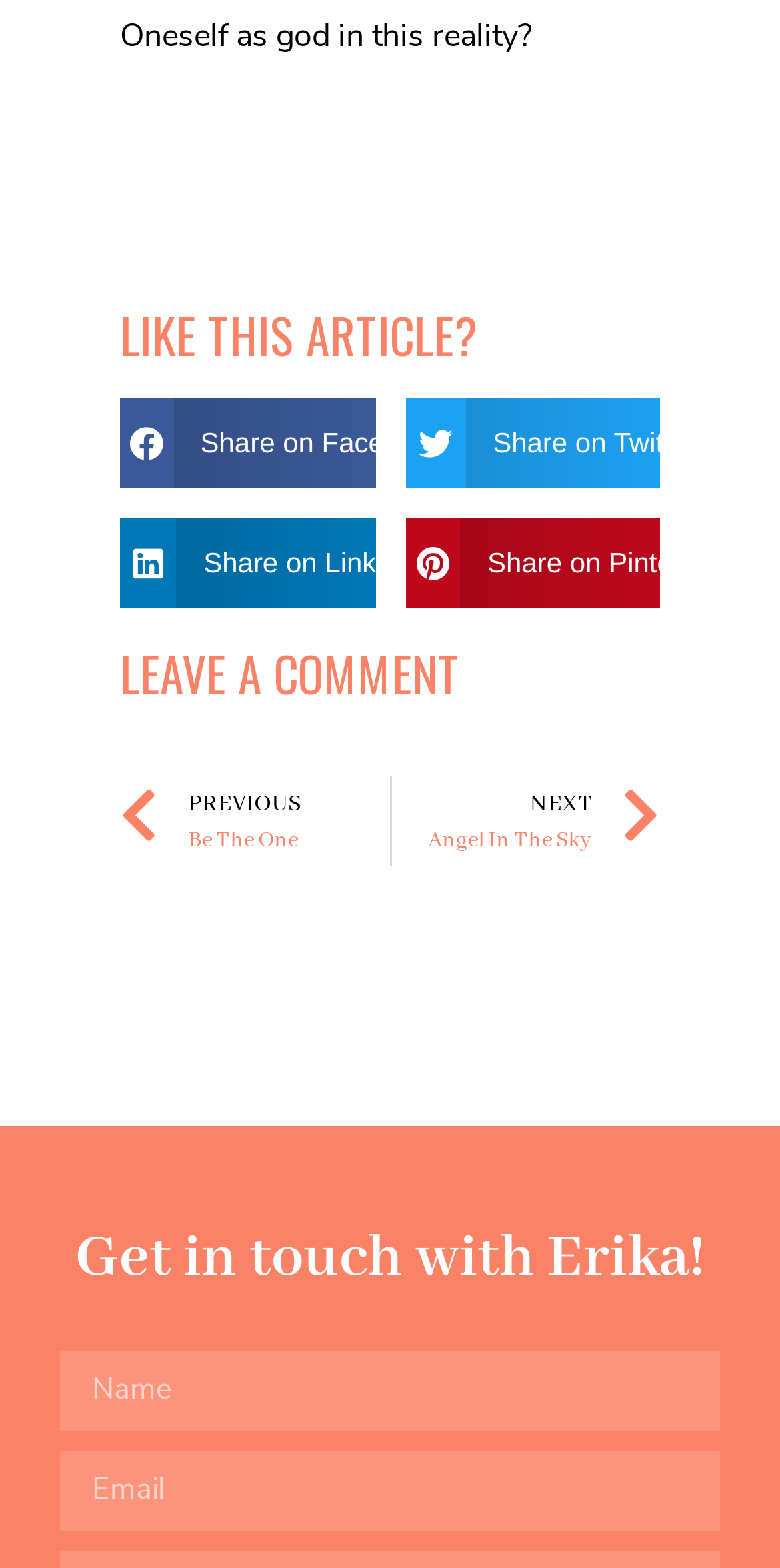What is the call-to-action above the social media buttons?
Please ensure your answer to the question is detailed and covers all necessary aspects.

The heading element 'LIKE THIS ARTICLE?' is placed above the social media buttons, suggesting that the user is encouraged to like the article and share it on social media platforms.